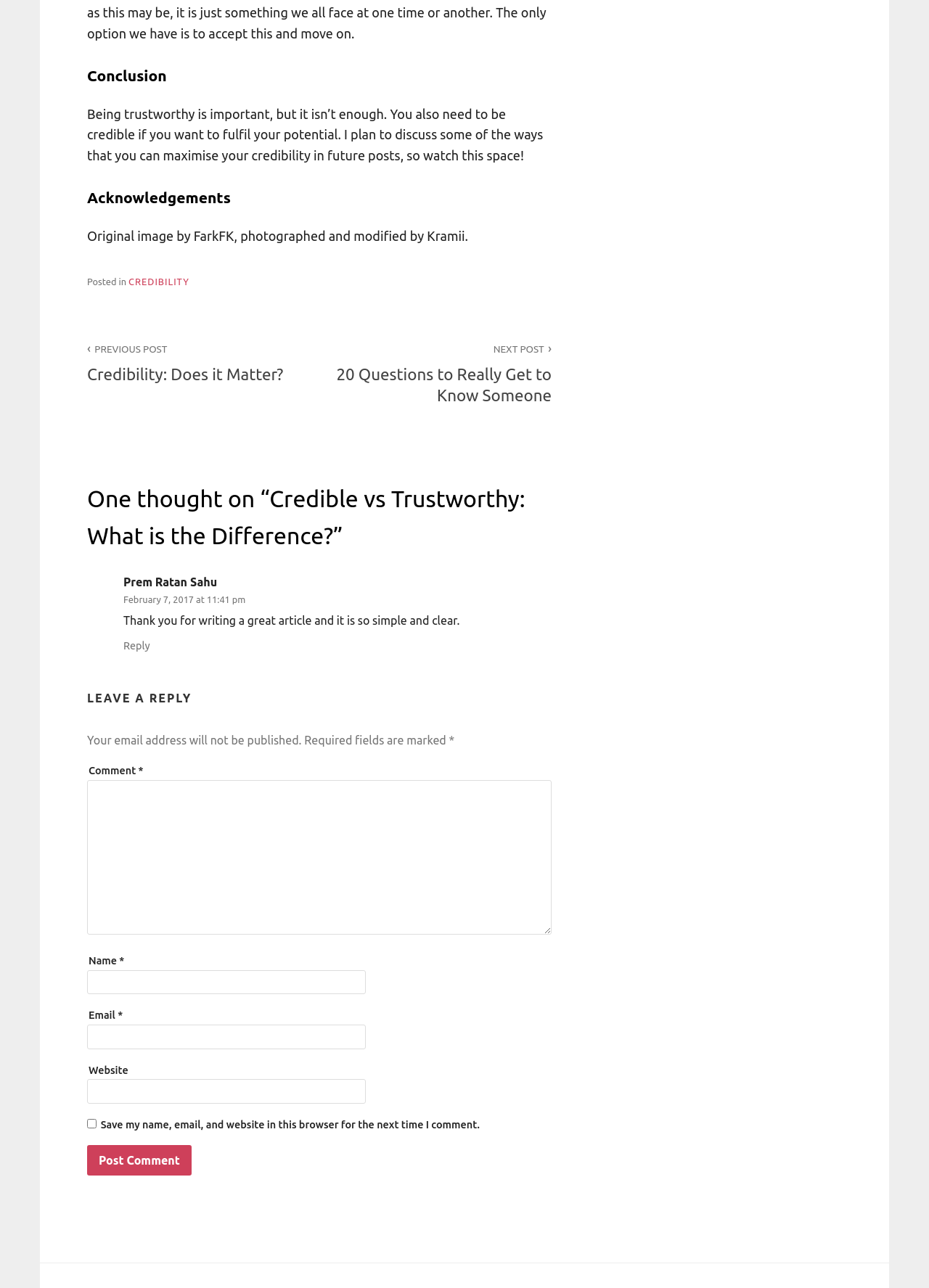What is the category of the post?
Based on the visual details in the image, please answer the question thoroughly.

I found the category of the post by examining the footer section of the webpage, where it says 'Posted in' followed by a link to 'CREDIBILITY'.